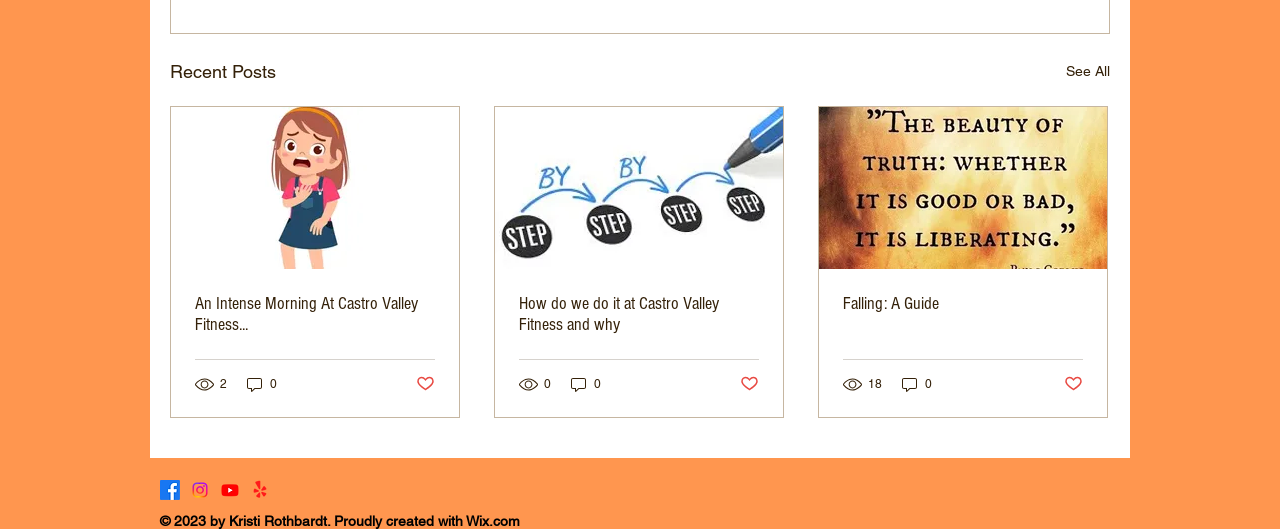What is the copyright information at the bottom of the webpage?
Look at the image and respond with a one-word or short-phrase answer.

2023 by Kristi Rothbardt